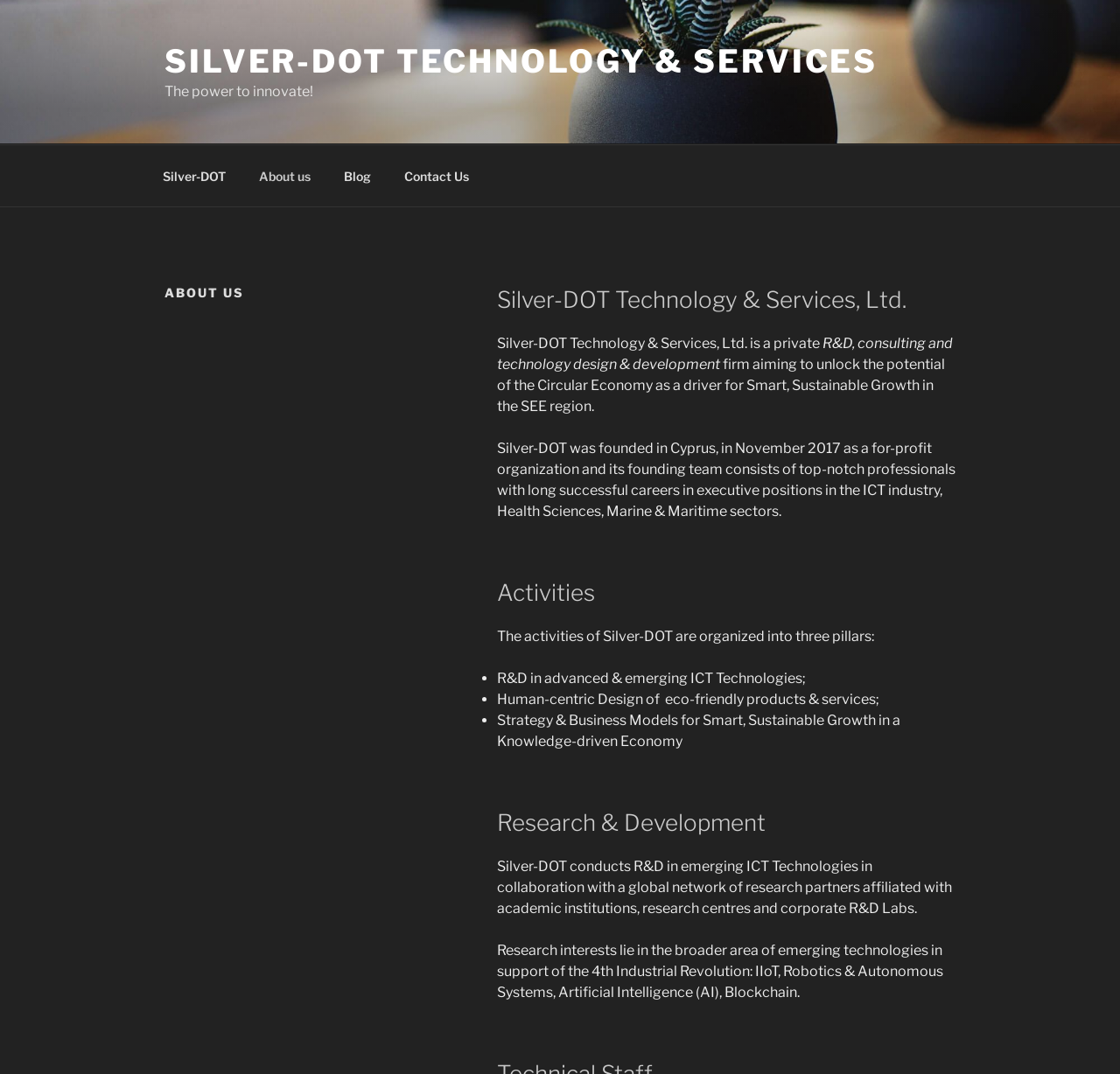Where was Silver-DOT founded?
Your answer should be a single word or phrase derived from the screenshot.

Cyprus